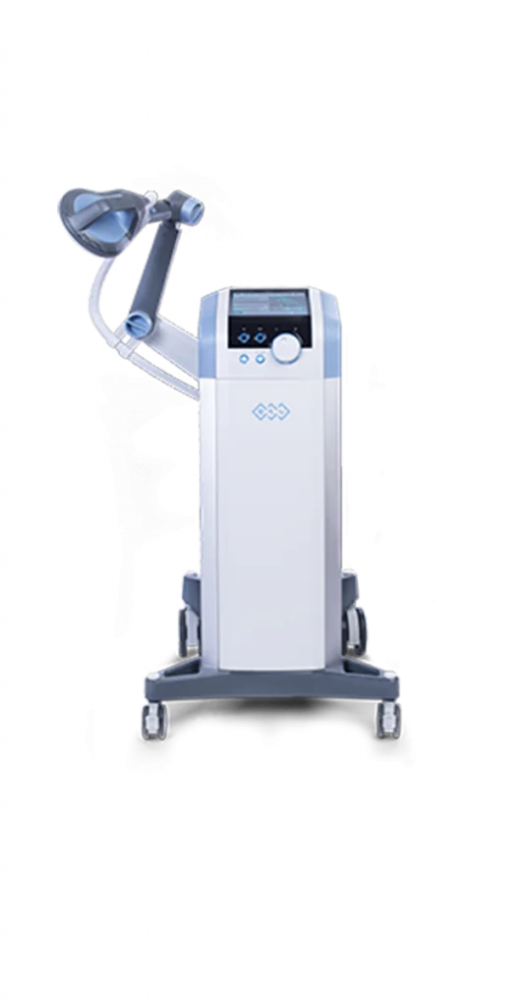Craft a descriptive caption that covers all aspects of the image.

This image showcases a state-of-the-art cellulite reduction machine designed for non-invasive skin firming and rejuvenation. The device features a sleek, modern design with a prominent control panel that includes various buttons and a digital display for easy operation. Its flexible arm is equipped with a specialized applicator that delivers acoustic and electric wave therapy, aimed at enhancing skin elasticity and reducing the visible signs of cellulite. 

The machine operates by stimulating cell metabolism and improving microcirculation, making it effective for firming the skin and rejuvenating soft tissues. Ideal for aesthetic treatments, the device highlights the cutting-edge technology available in contemporary beauty and wellness clinics for achieving smoother, firmer skin.